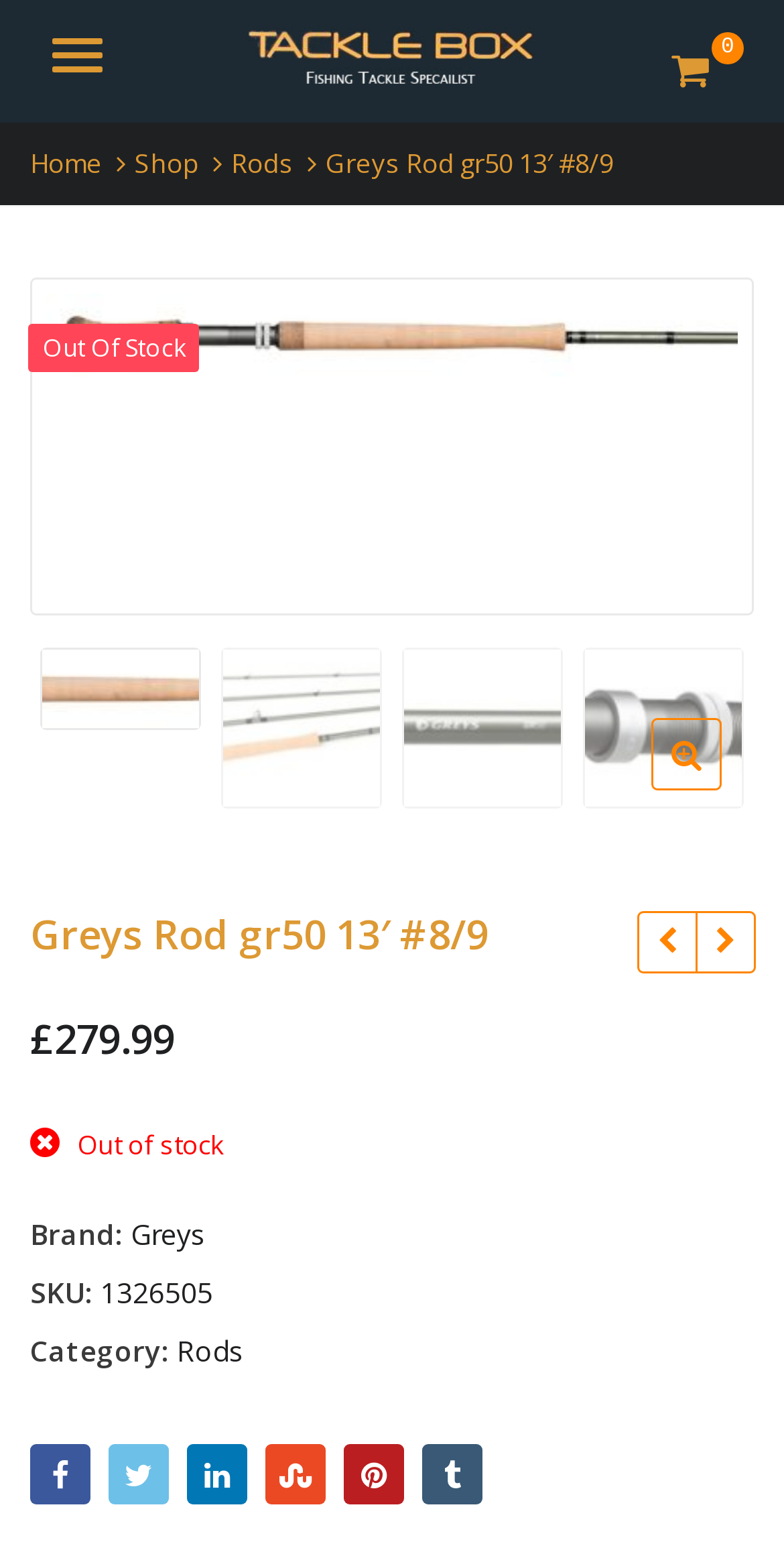Identify the title of the webpage and provide its text content.

Greys Rod gr50 13′ #8/9